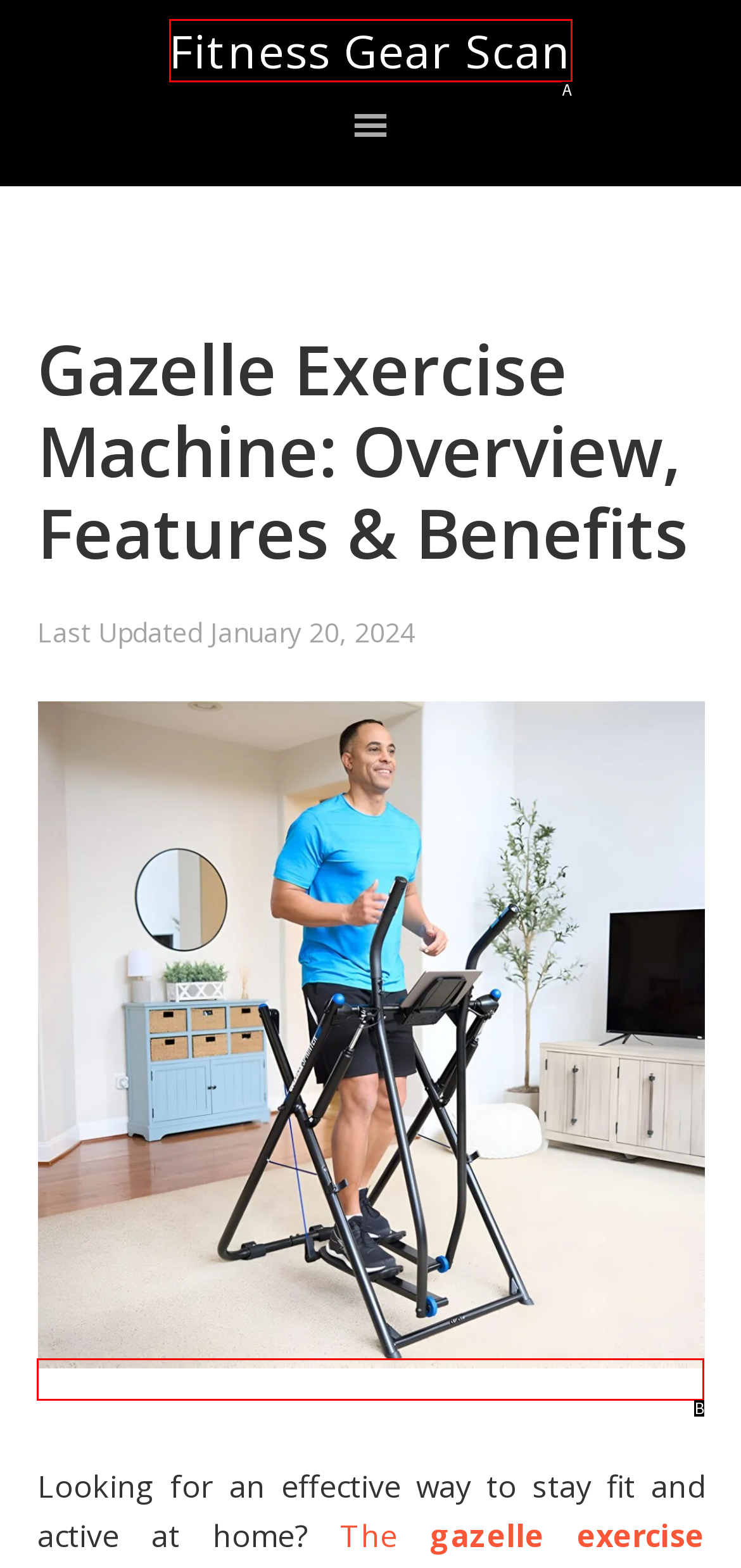Given the description: alt="Gazelle Exercise Machine Sprinter", identify the matching HTML element. Provide the letter of the correct option.

B